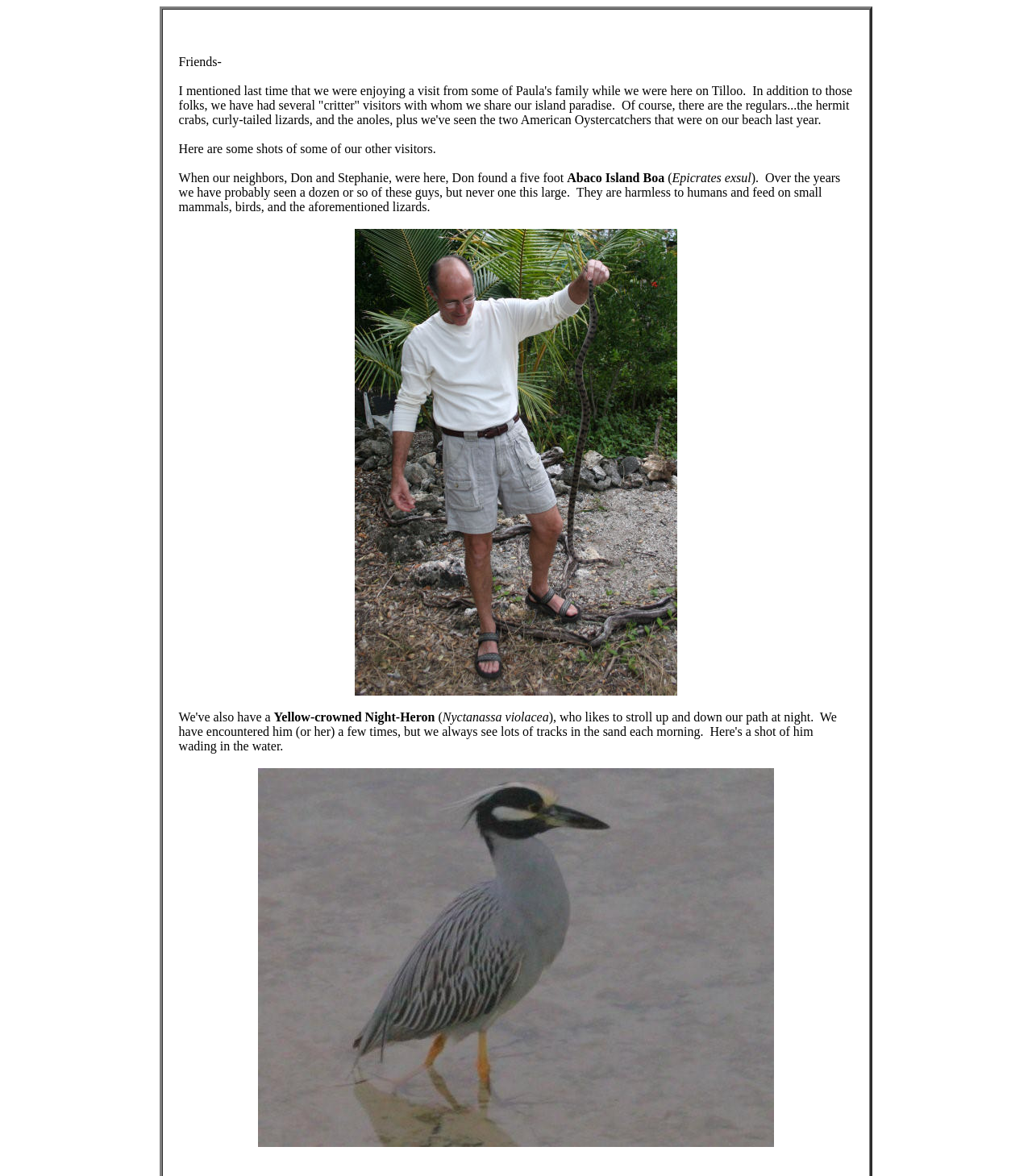Provide a brief response using a word or short phrase to this question:
How many Abaco Island Boas have the authors seen over the years?

A dozen or so